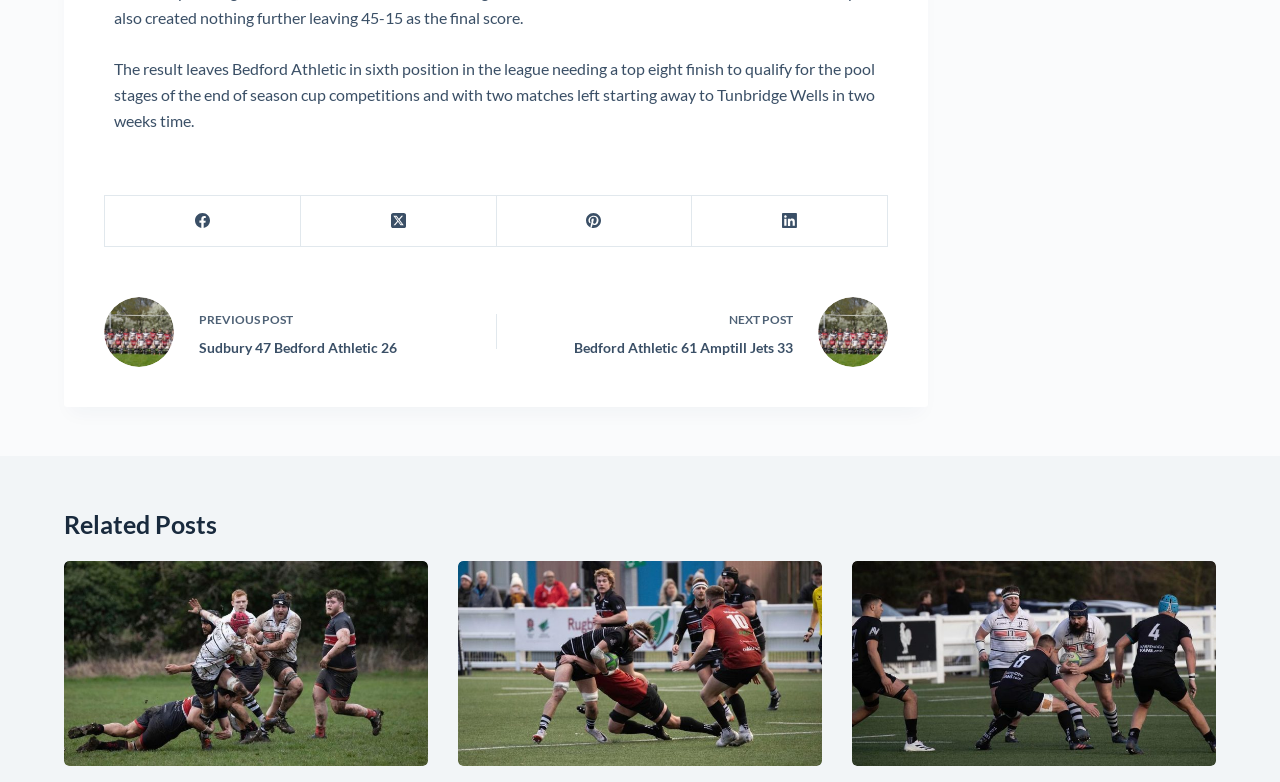Locate the bounding box coordinates of the element that should be clicked to execute the following instruction: "Go to next post".

[0.412, 0.379, 0.694, 0.469]